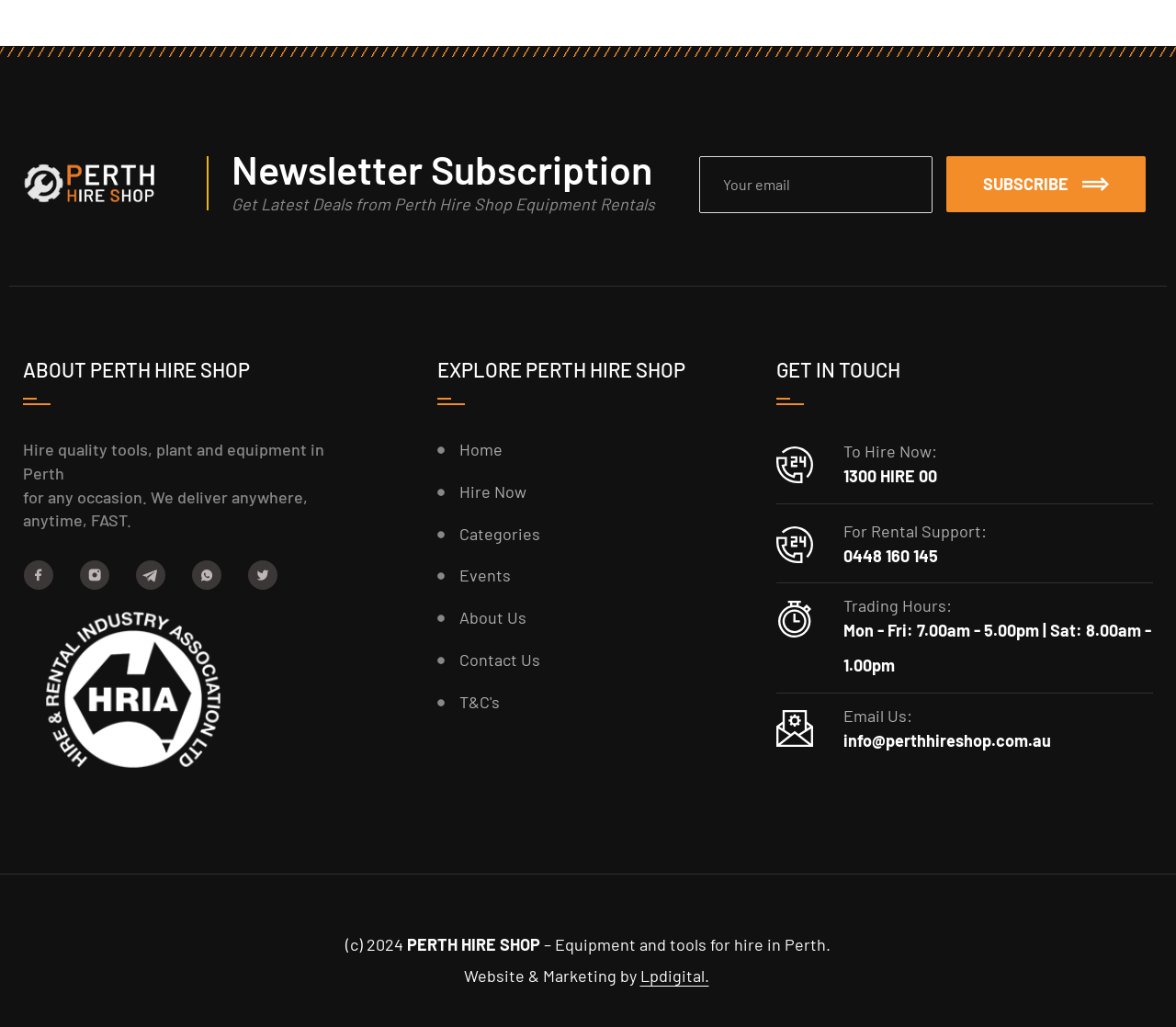What is the trading hour on Saturday?
Look at the screenshot and respond with one word or a short phrase.

8.00am - 1.00pm